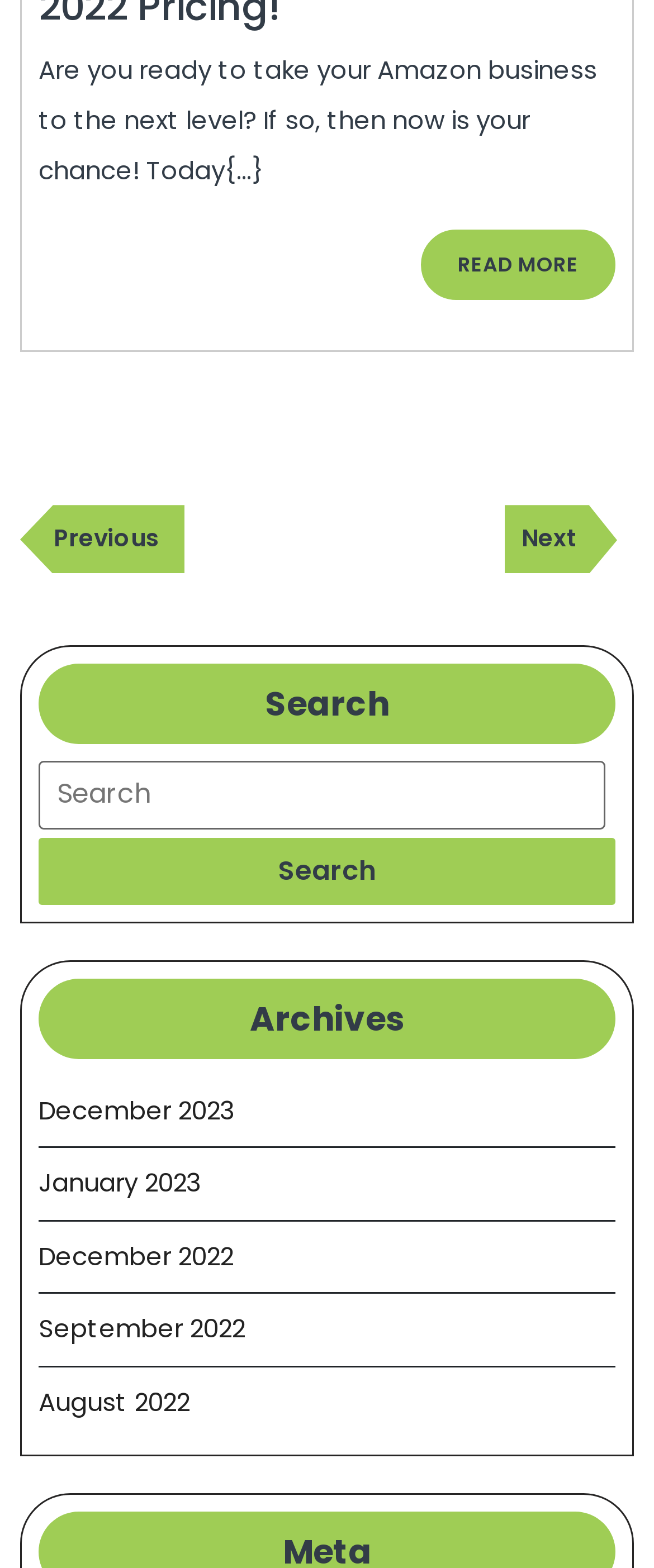Identify the bounding box coordinates of the section that should be clicked to achieve the task described: "Search for something".

[0.059, 0.486, 0.926, 0.529]